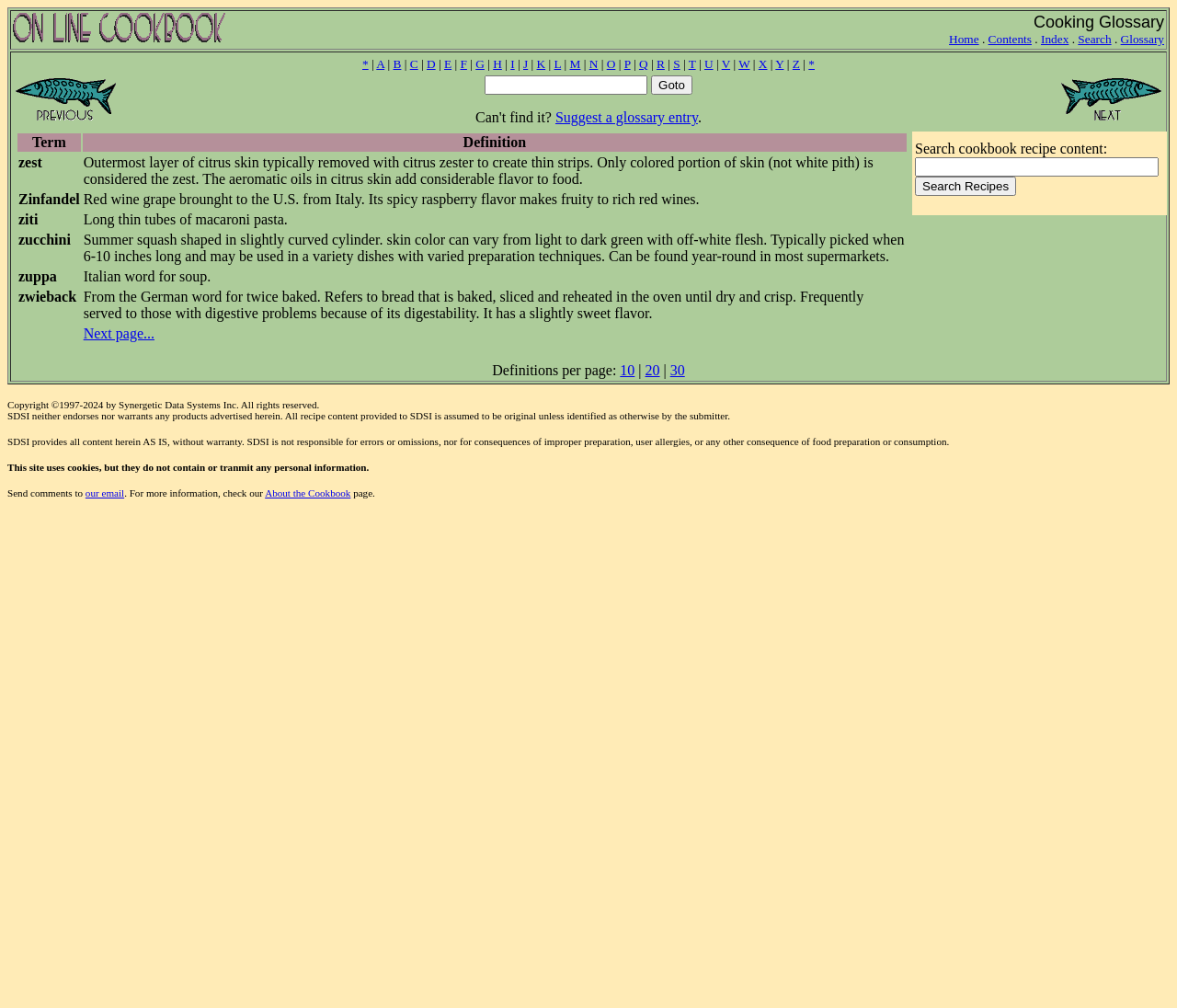How many columns are there in the glossary table?
Using the image, answer in one word or phrase.

2